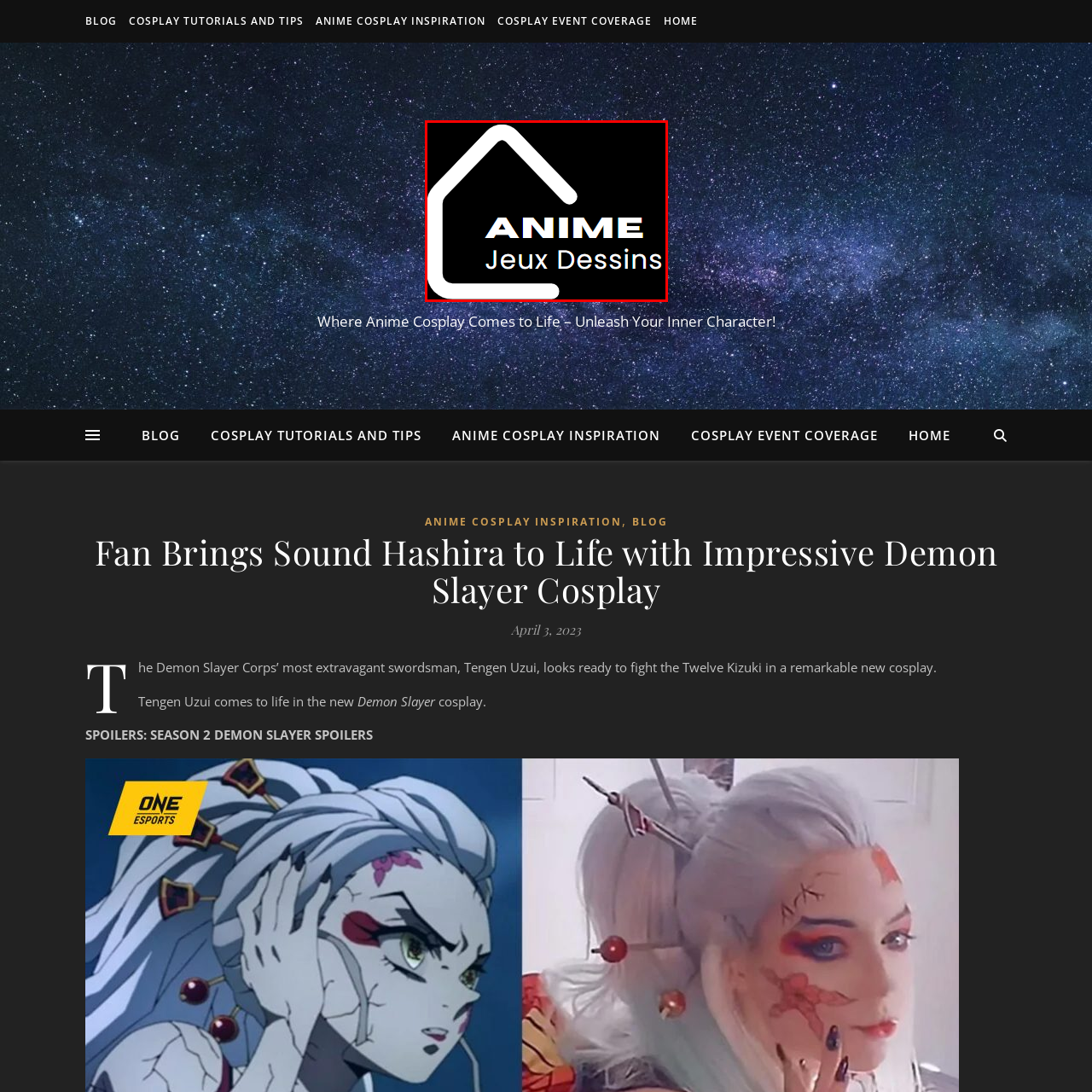Please provide a one-word or phrase response to the following question by examining the image within the red boundary:
What is written below 'ANIME'?

Jeux Dessins